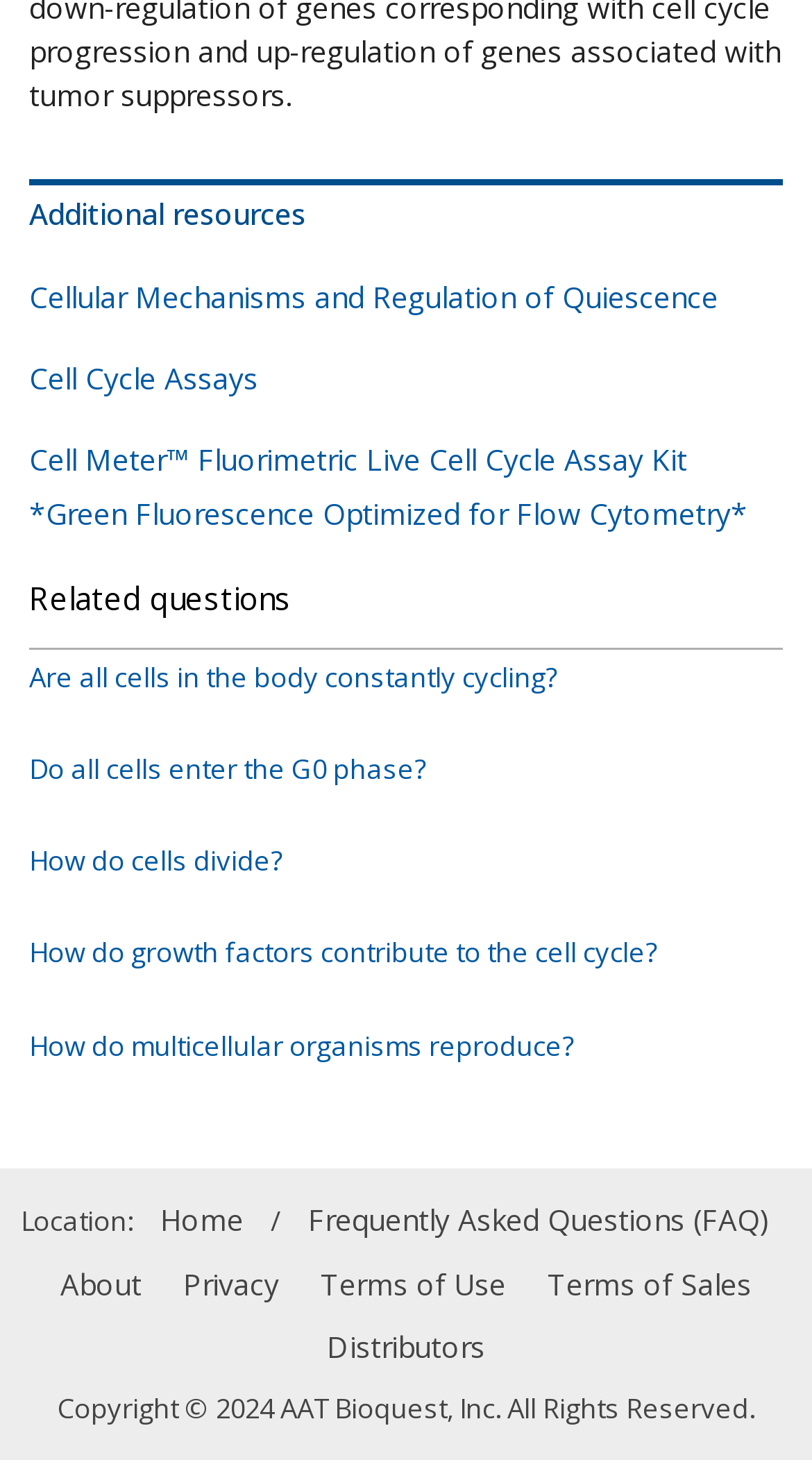Locate the bounding box coordinates of the item that should be clicked to fulfill the instruction: "View Cellular Mechanisms and Regulation of Quiescence".

[0.036, 0.189, 0.885, 0.216]